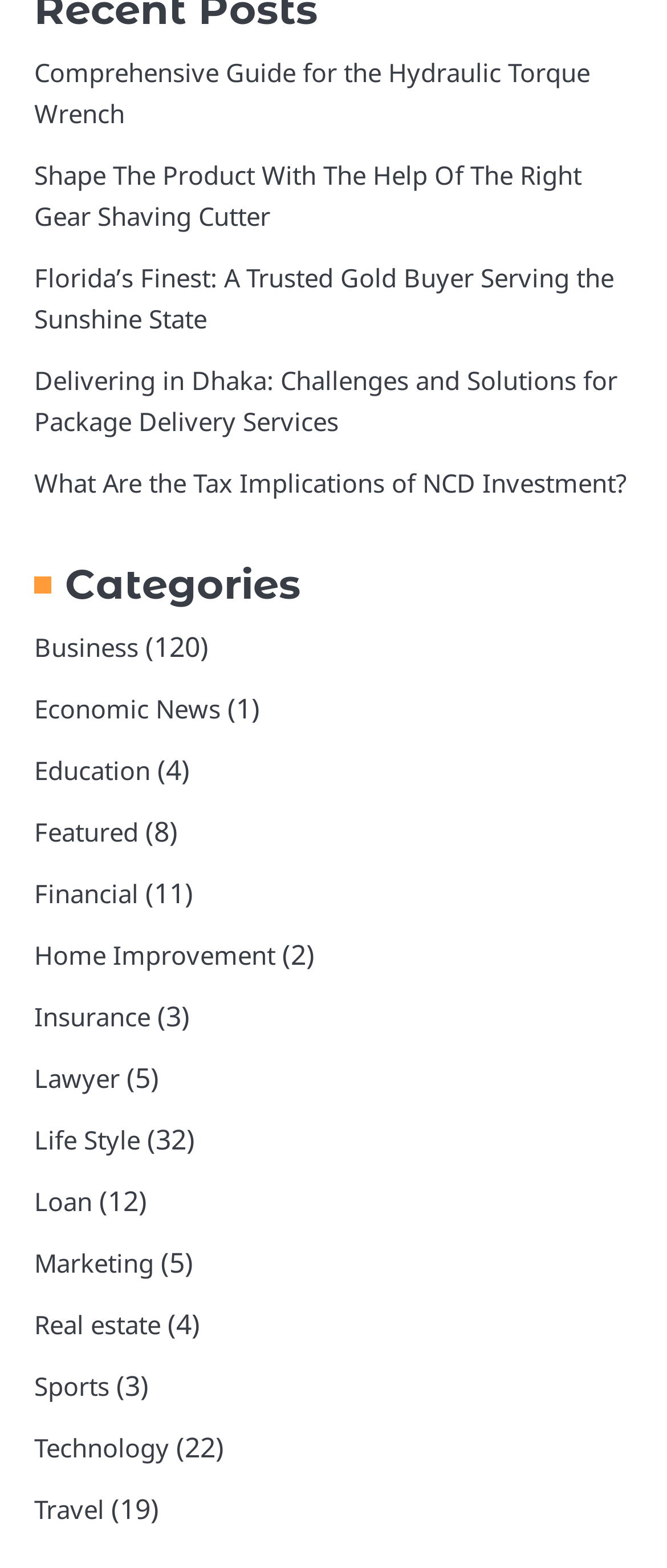Locate the bounding box coordinates of the clickable region necessary to complete the following instruction: "Learn about the tax implications of NCD investment". Provide the coordinates in the format of four float numbers between 0 and 1, i.e., [left, top, right, bottom].

[0.051, 0.297, 0.938, 0.319]